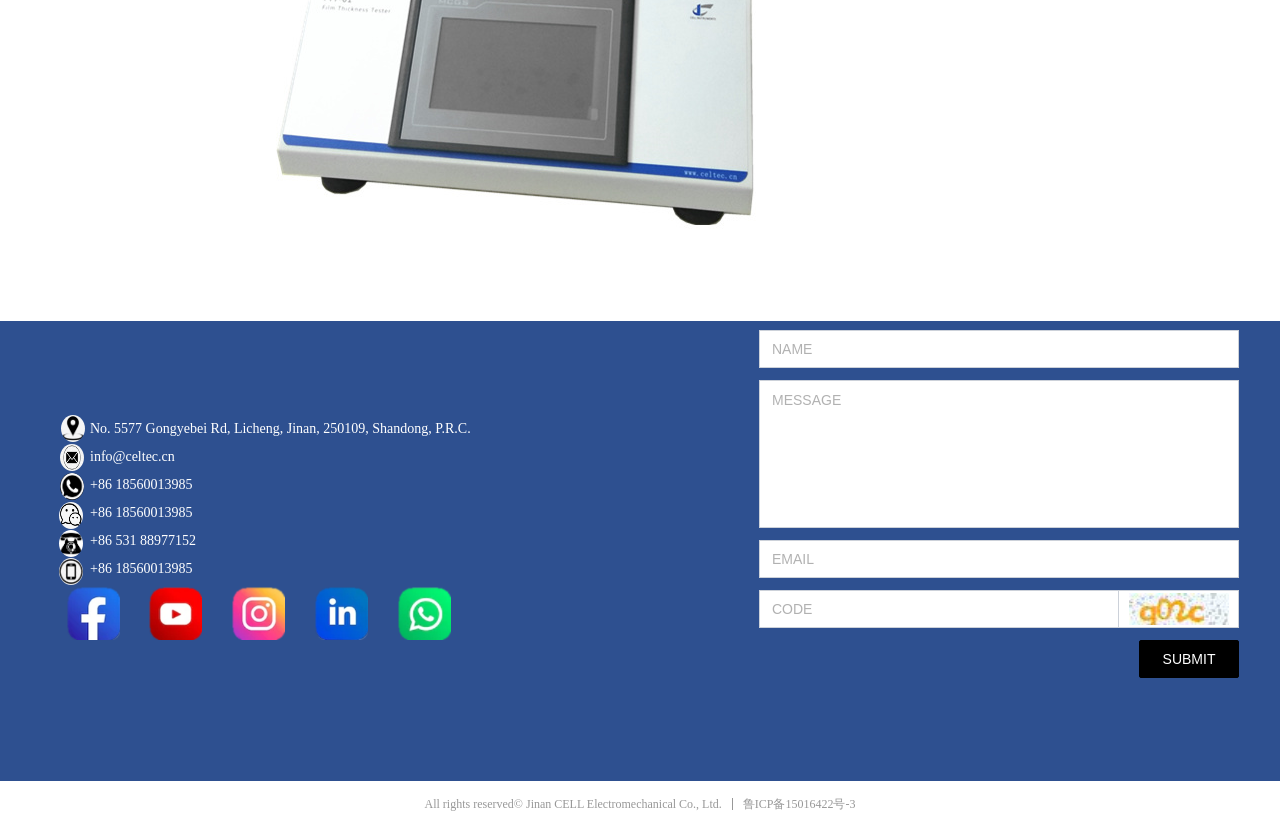Point out the bounding box coordinates of the section to click in order to follow this instruction: "Enter your email".

[0.603, 0.657, 0.958, 0.7]